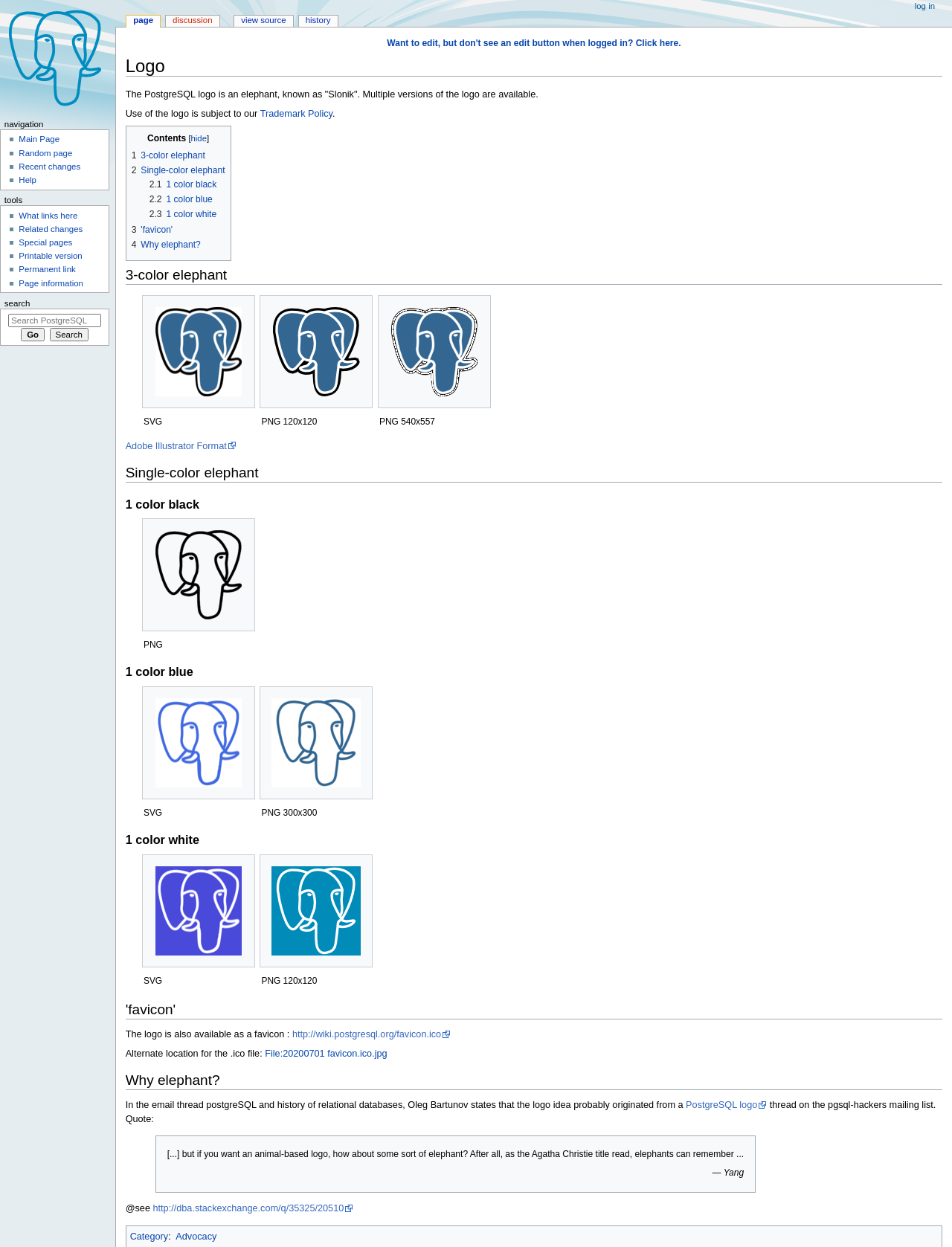Locate the UI element described by 2.3 1 color white in the provided webpage screenshot. Return the bounding box coordinates in the format (top-left x, top-left y, bottom-right x, bottom-right y), ensuring all values are between 0 and 1.

[0.157, 0.168, 0.227, 0.176]